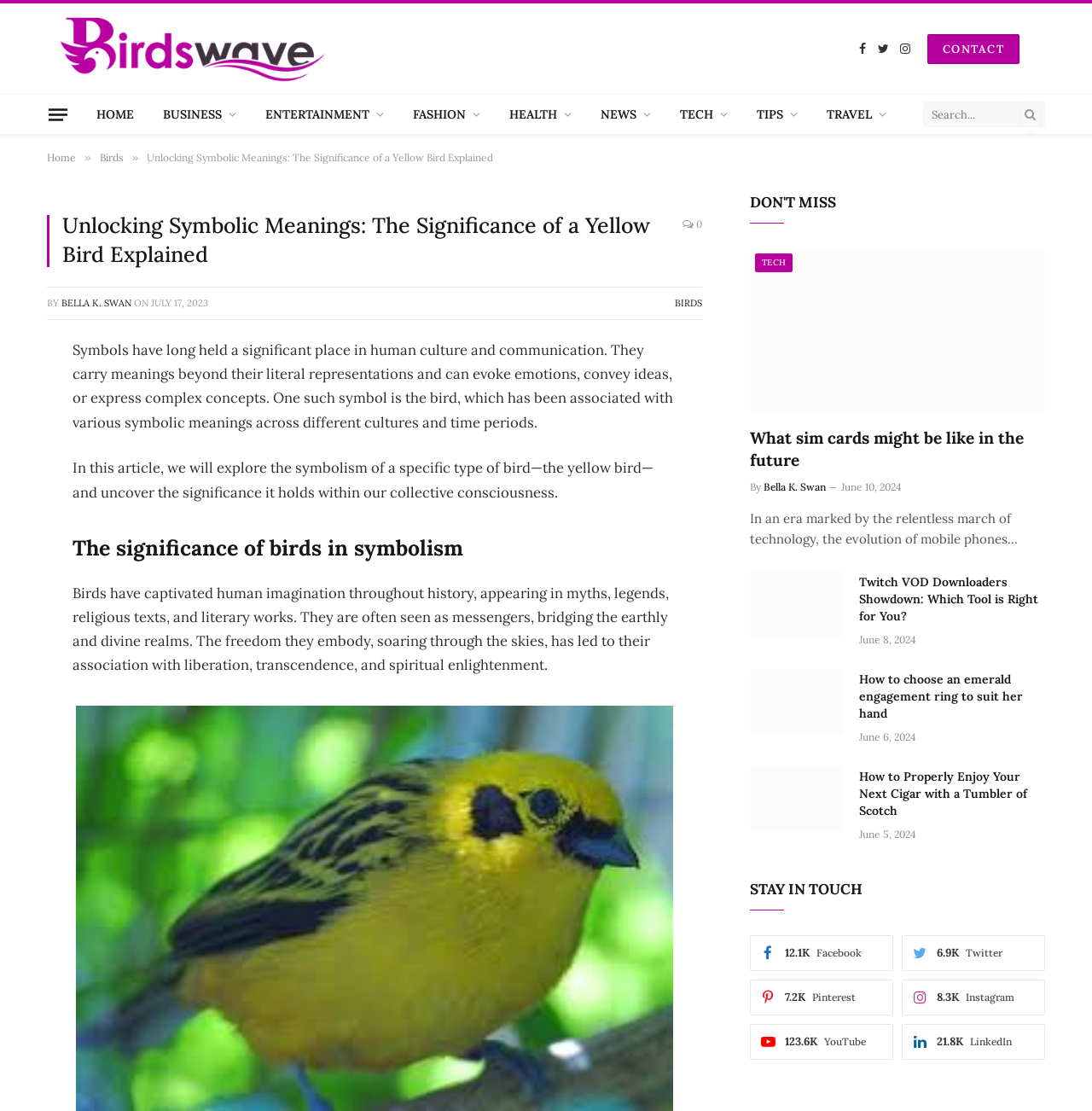Identify the bounding box coordinates for the region of the element that should be clicked to carry out the instruction: "Click on the Facebook link". The bounding box coordinates should be four float numbers between 0 and 1, i.e., [left, top, right, bottom].

[0.781, 0.026, 0.799, 0.061]